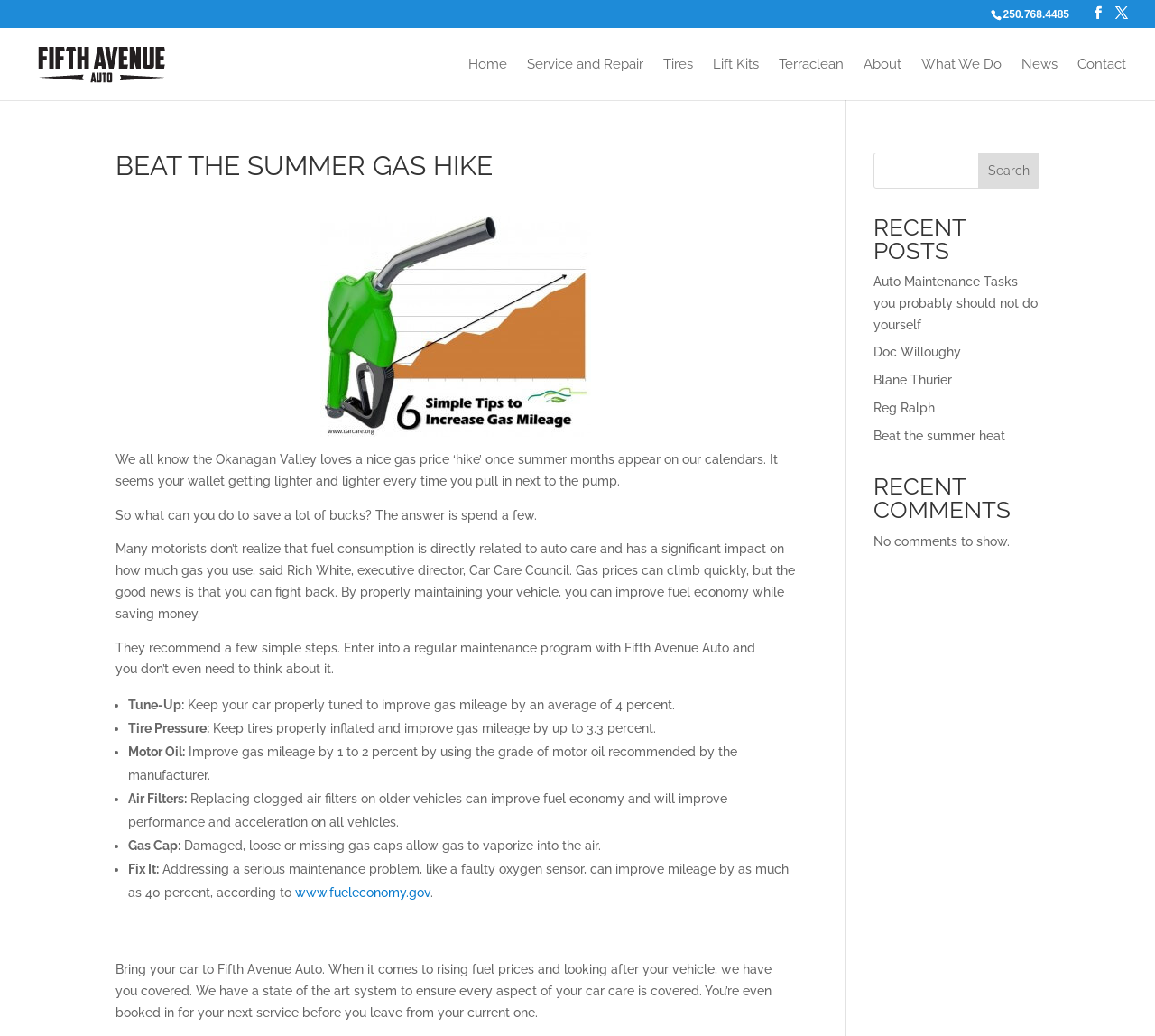How many recent posts are listed on the webpage?
From the screenshot, provide a brief answer in one word or phrase.

5